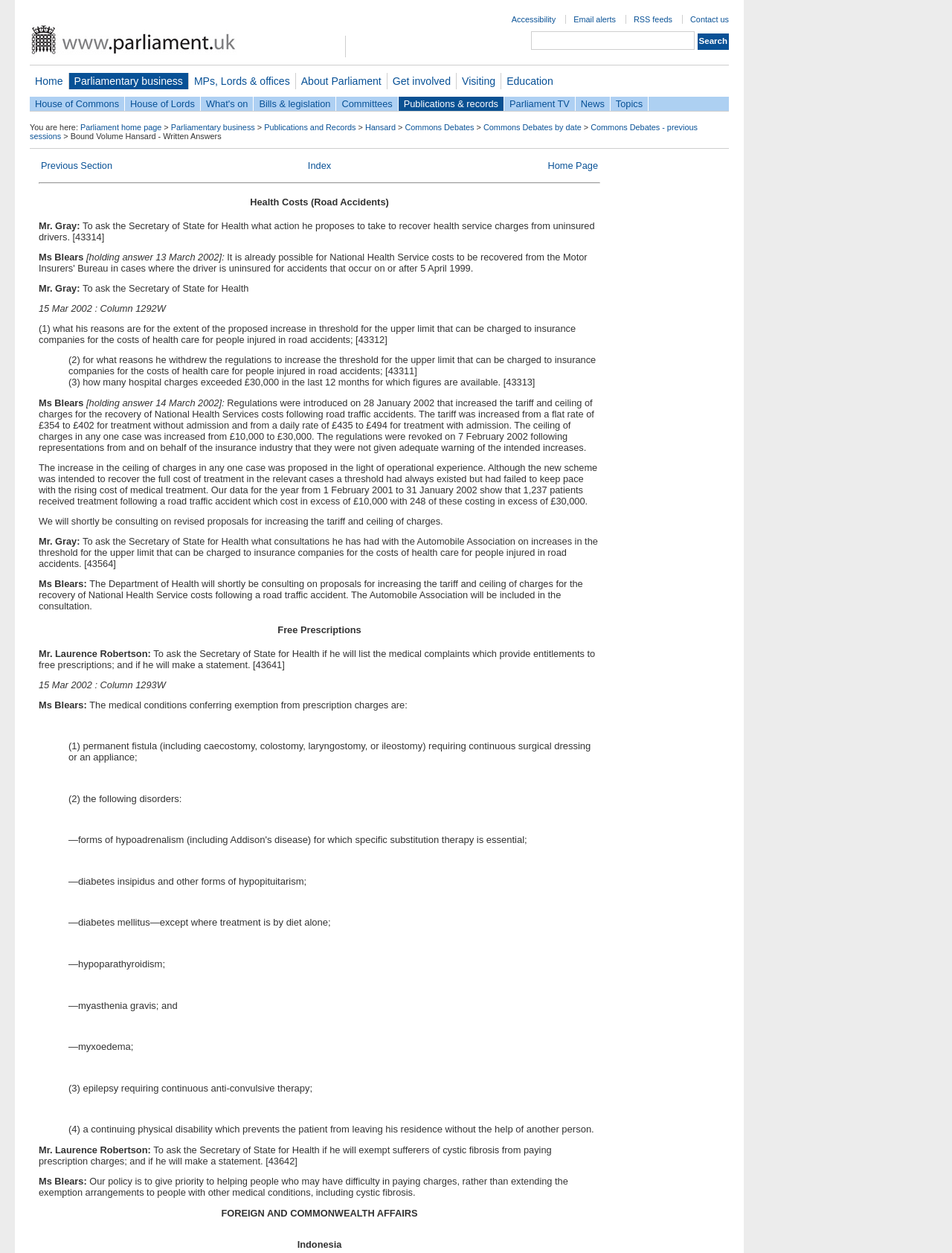Pinpoint the bounding box coordinates of the clickable area needed to execute the instruction: "View Free Prescriptions". The coordinates should be specified as four float numbers between 0 and 1, i.e., [left, top, right, bottom].

[0.041, 0.498, 0.63, 0.507]